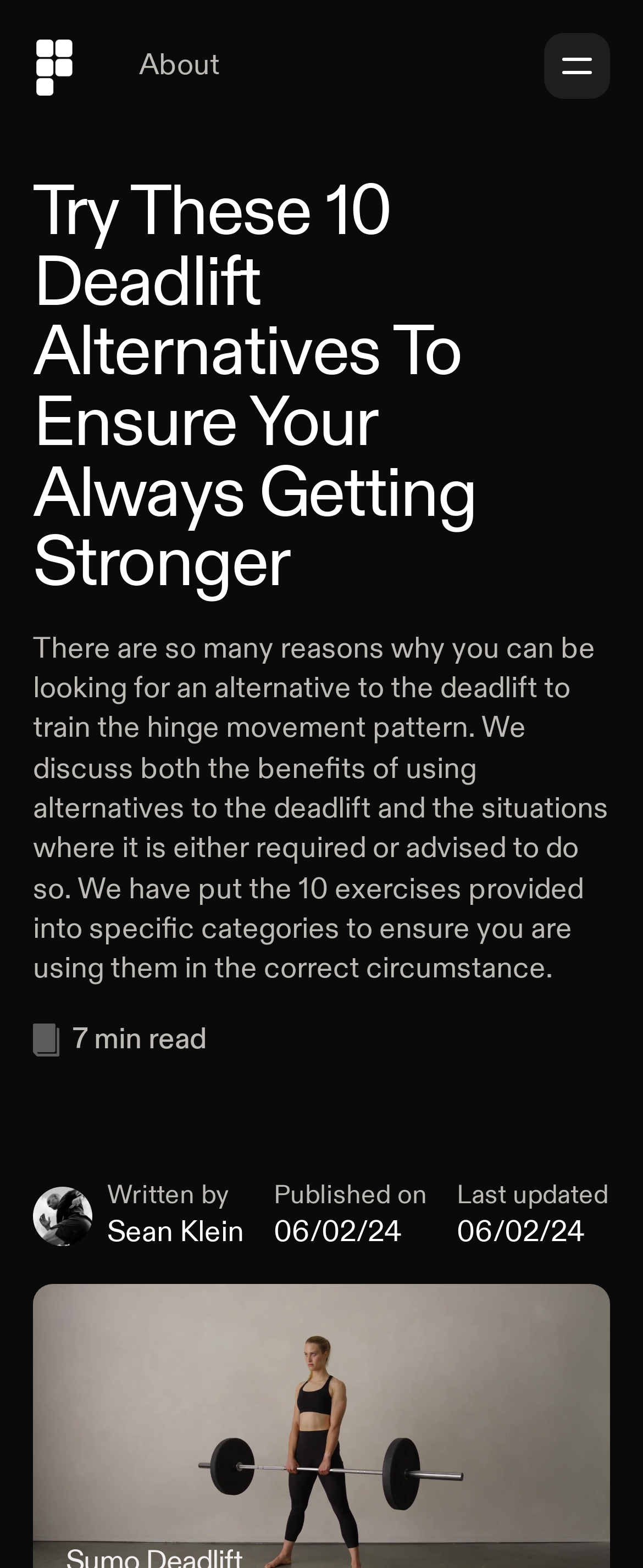Using the provided element description: "parent_node: About", determine the bounding box coordinates of the corresponding UI element in the screenshot.

[0.056, 0.023, 0.114, 0.061]